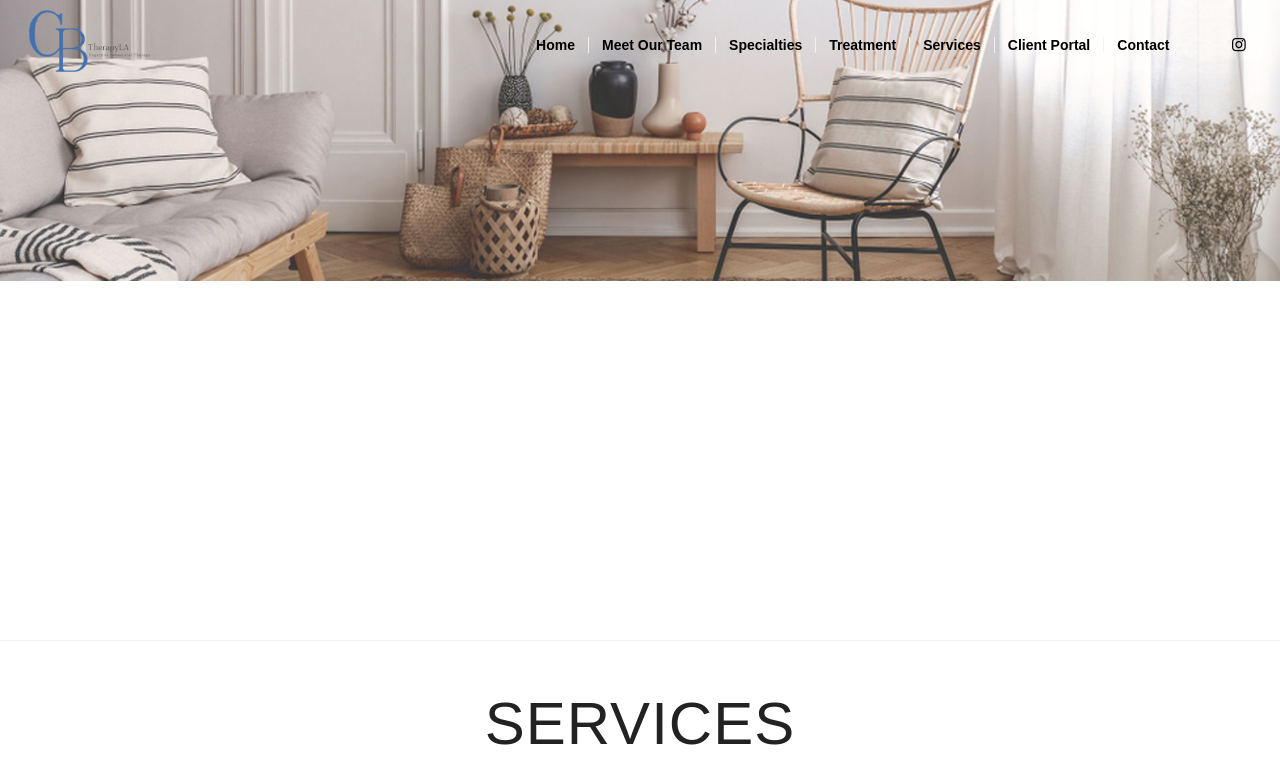What is the main section title below the navigation links?
Carefully examine the image and provide a detailed answer to the question.

I found this answer by looking at the heading element with the text 'SERVICES', which has a bounding box coordinate of [0.039, 0.894, 0.961, 0.979], indicating that it's a main section title.